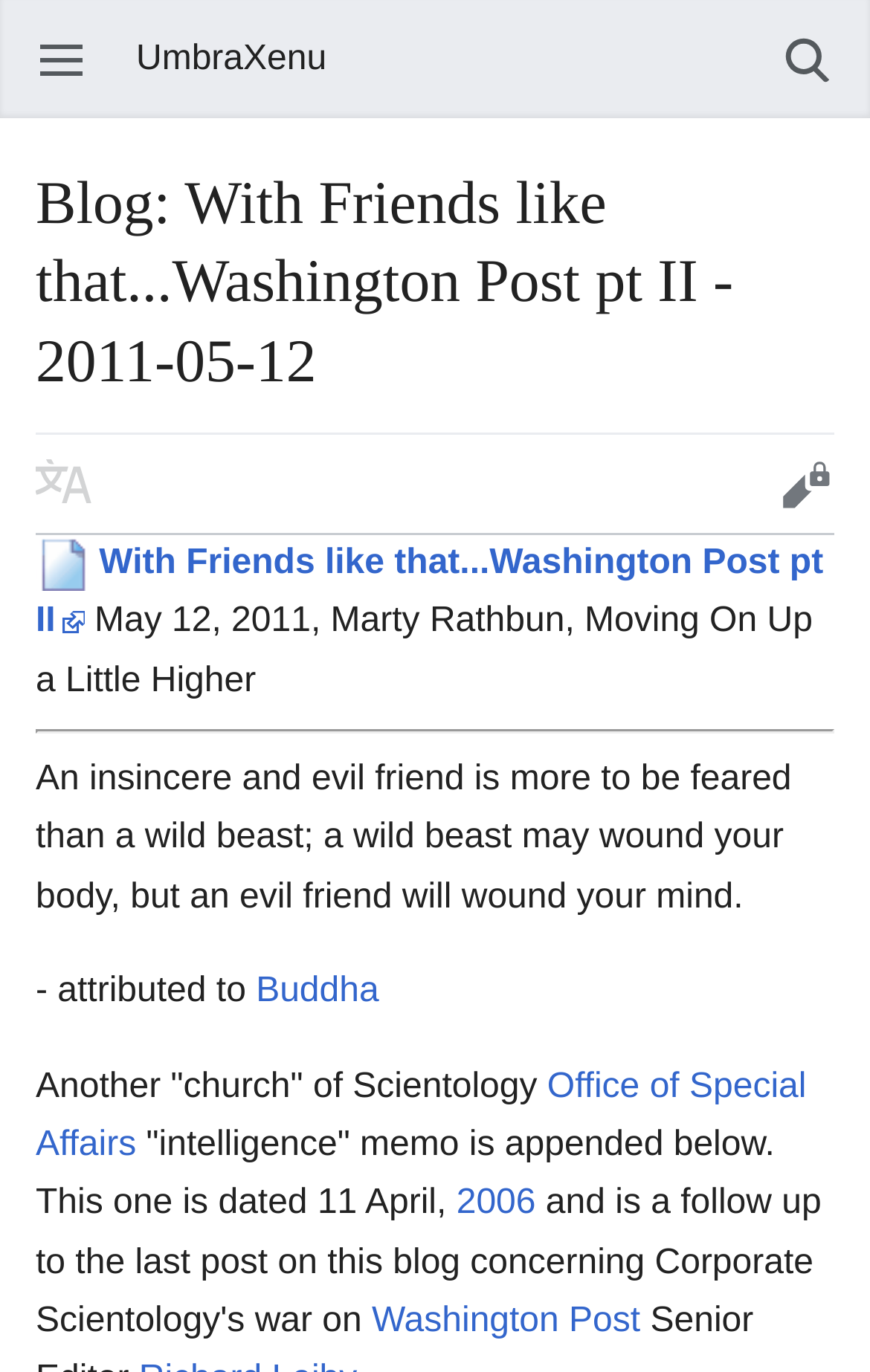Please determine the bounding box coordinates of the element to click in order to execute the following instruction: "Read about Washington Post pt II". The coordinates should be four float numbers between 0 and 1, specified as [left, top, right, bottom].

[0.041, 0.396, 0.946, 0.467]